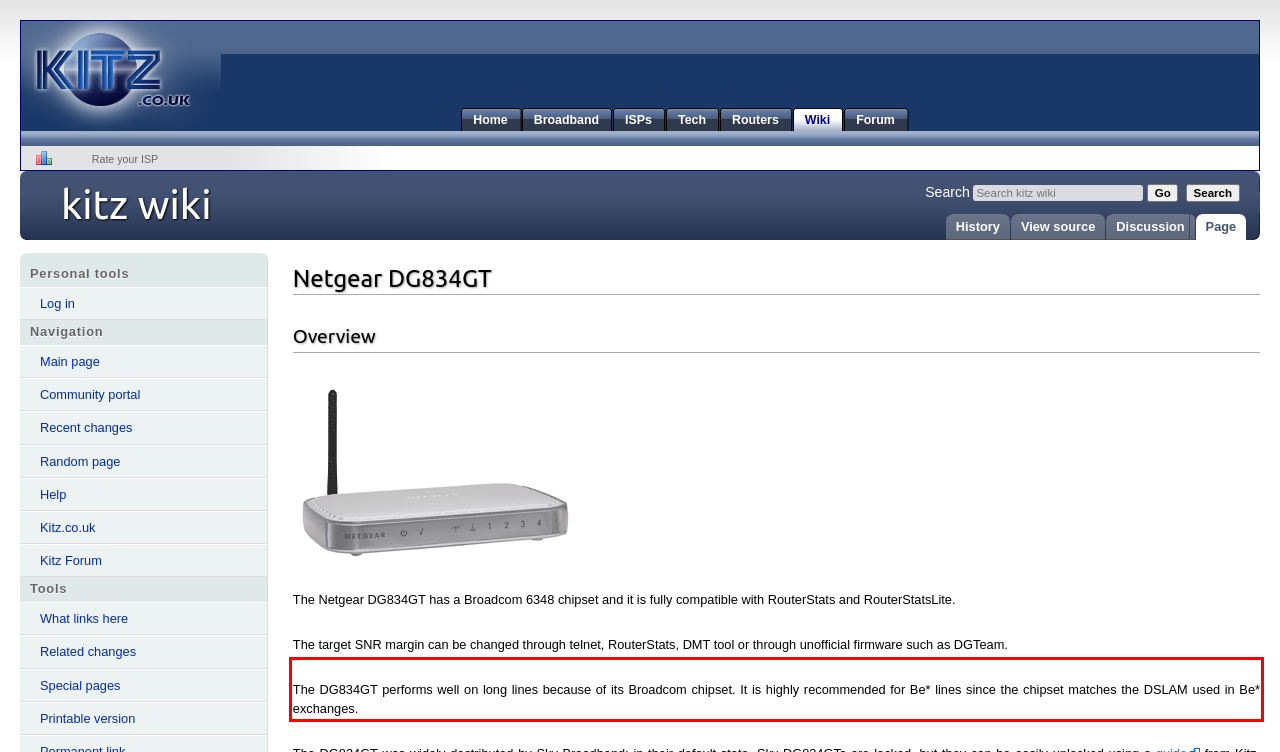From the screenshot of the webpage, locate the red bounding box and extract the text contained within that area.

The DG834GT performs well on long lines because of its Broadcom chipset. It is highly recommended for Be* lines since the chipset matches the DSLAM used in Be* exchanges.